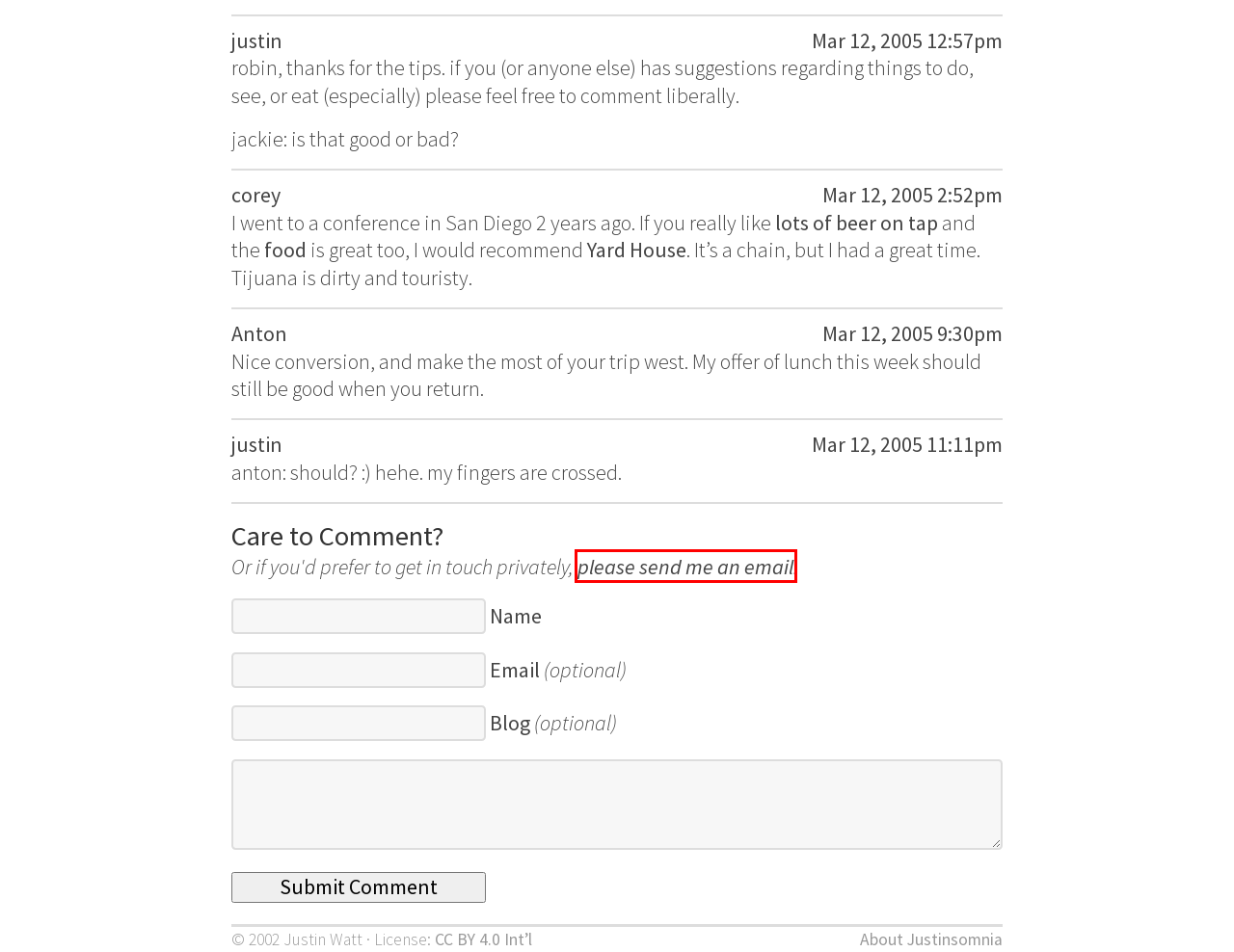Look at the screenshot of a webpage, where a red bounding box highlights an element. Select the best description that matches the new webpage after clicking the highlighted element. Here are the candidates:
A. Patrick S. Chen - Software Engineer - Seattle, WA
B. Justinsomnia
C. watching unc beat duke - Justinsomnia
D. Meta - Justinsomnia
E. Hi, my name is Justin Watt - Justinsomnia
F. google makes it hard to ask questions (of people) - Justinsomnia
G. bricolages.org – このドメインはお名前.comで取得されています。
H. The Coconut Wireless

E